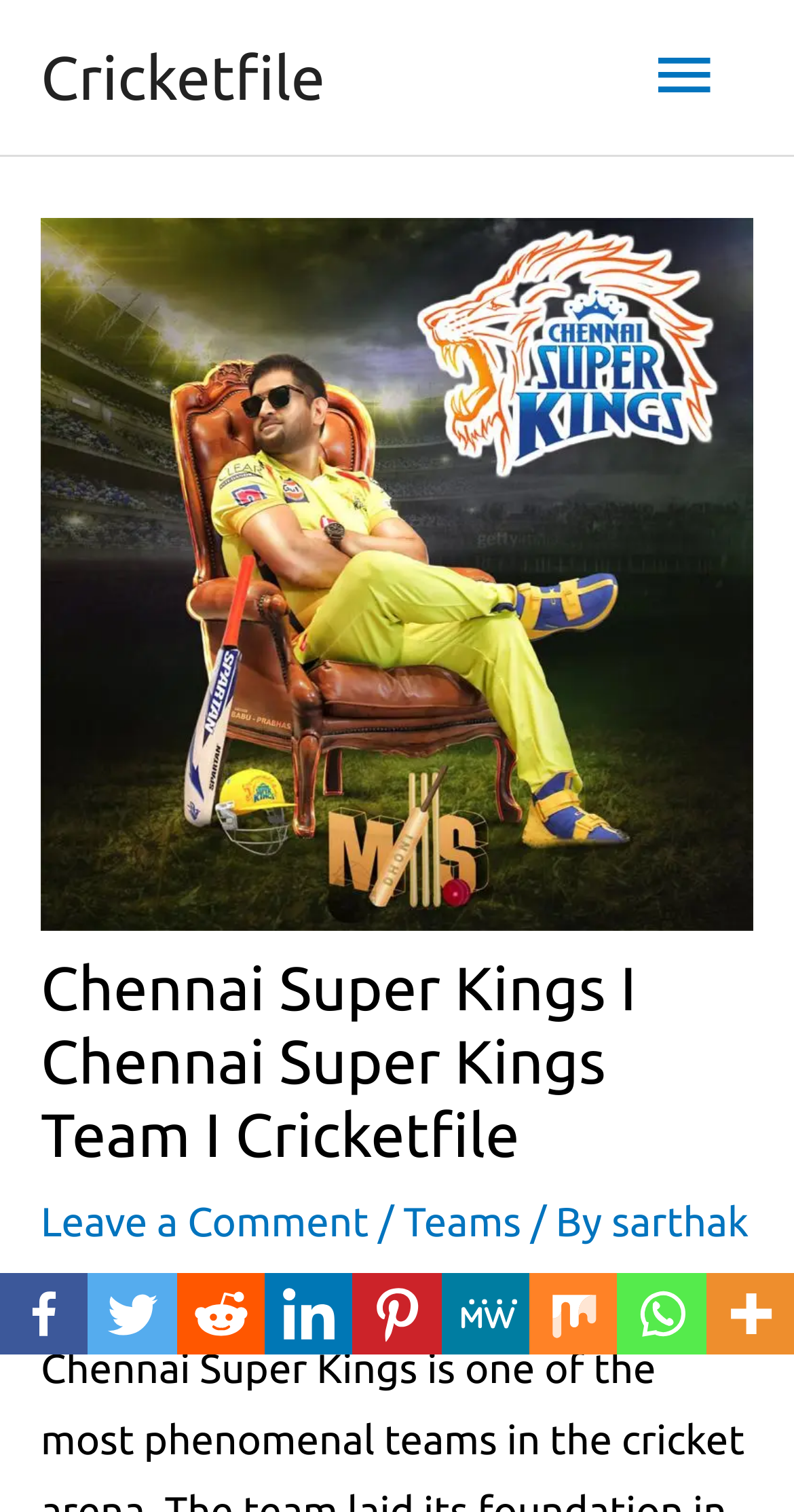What is the comment option?
Please provide a single word or phrase as your answer based on the screenshot.

Leave a Comment